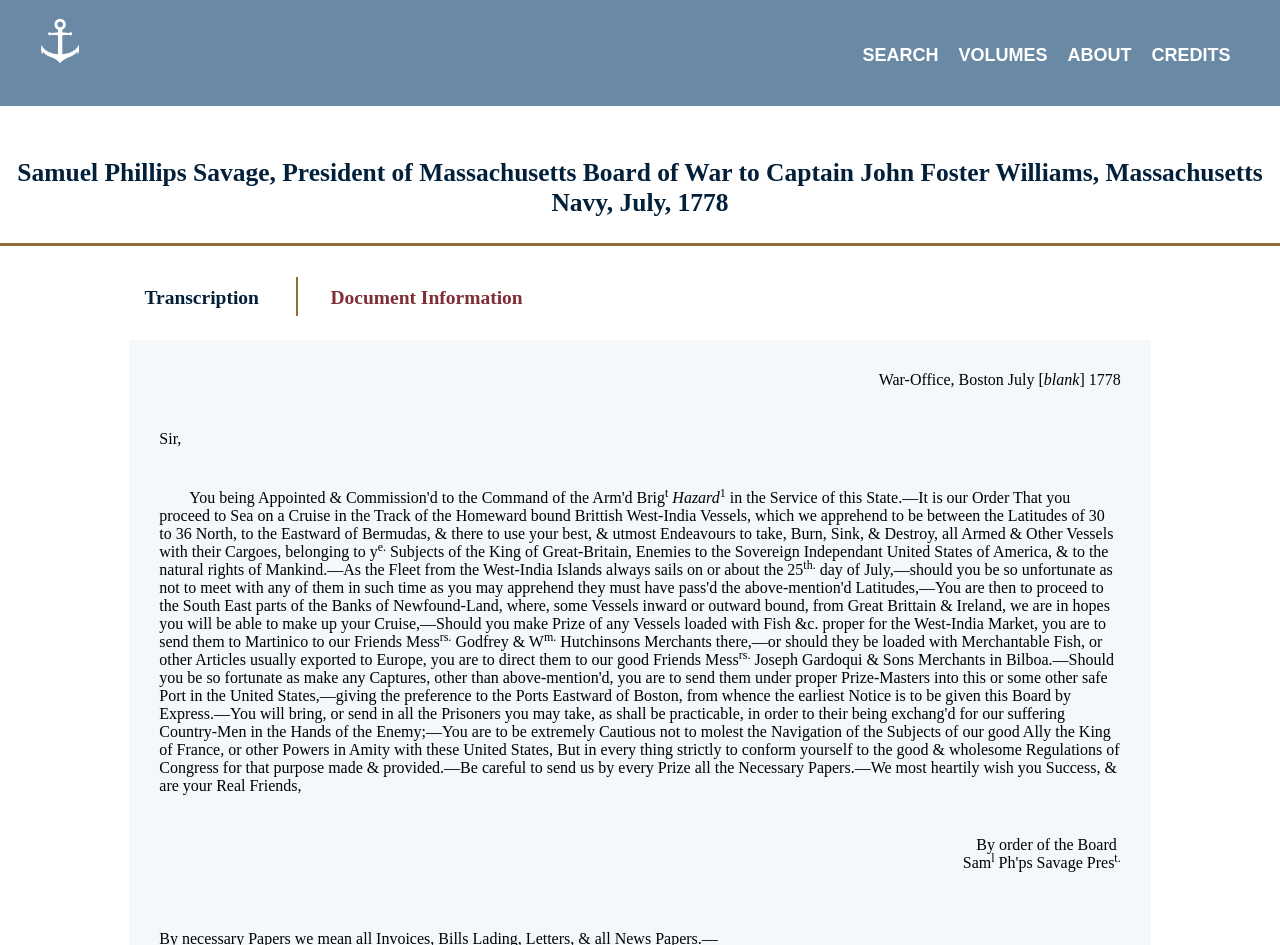What is the date of the letter?
Please give a detailed and elaborate answer to the question based on the image.

The date of the letter can be found in the main content of the webpage, where it is written 'War-Office, Boston July [blank] 1778'.